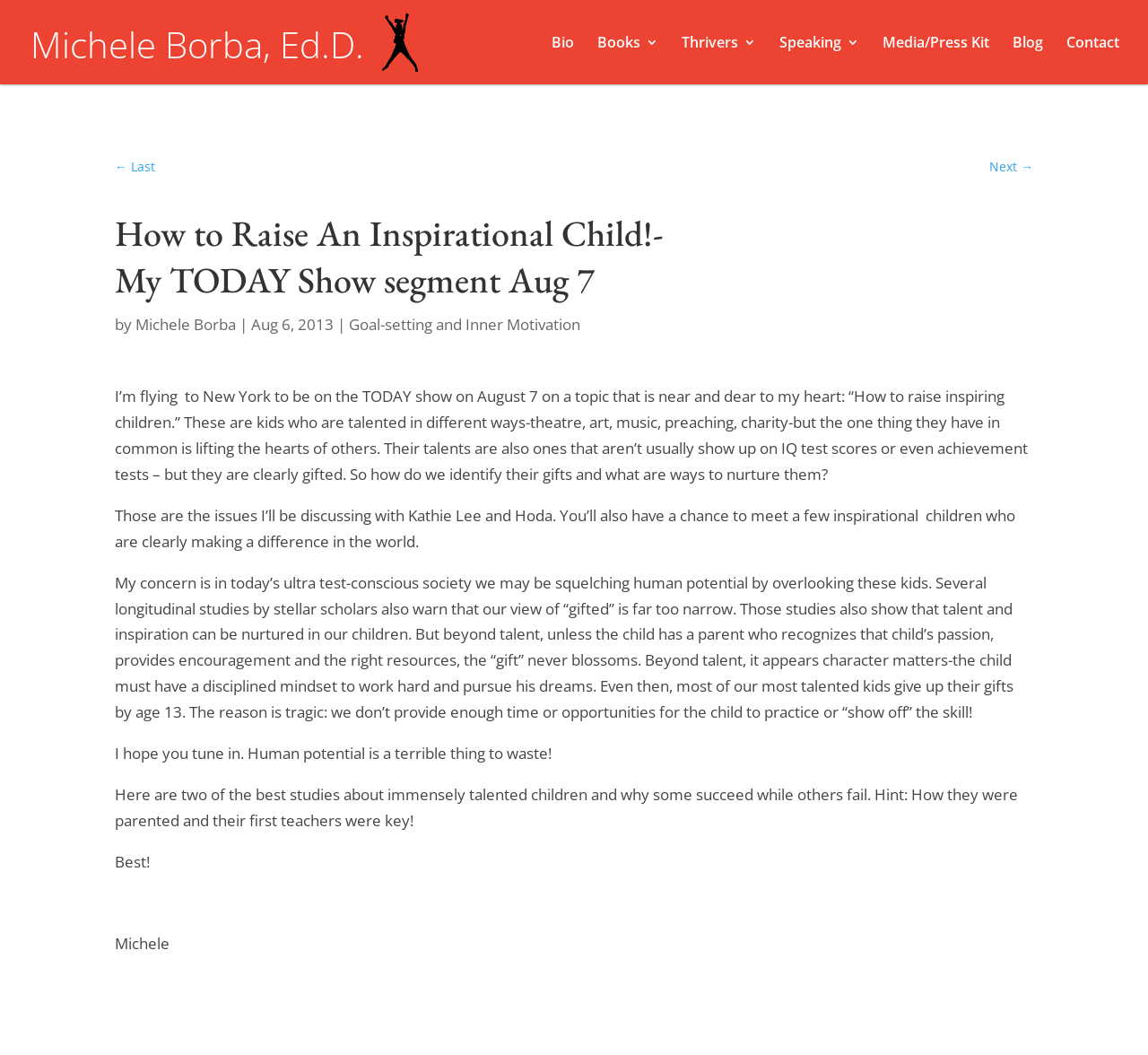Determine the bounding box coordinates for the area you should click to complete the following instruction: "Read Terms and Conditions".

None